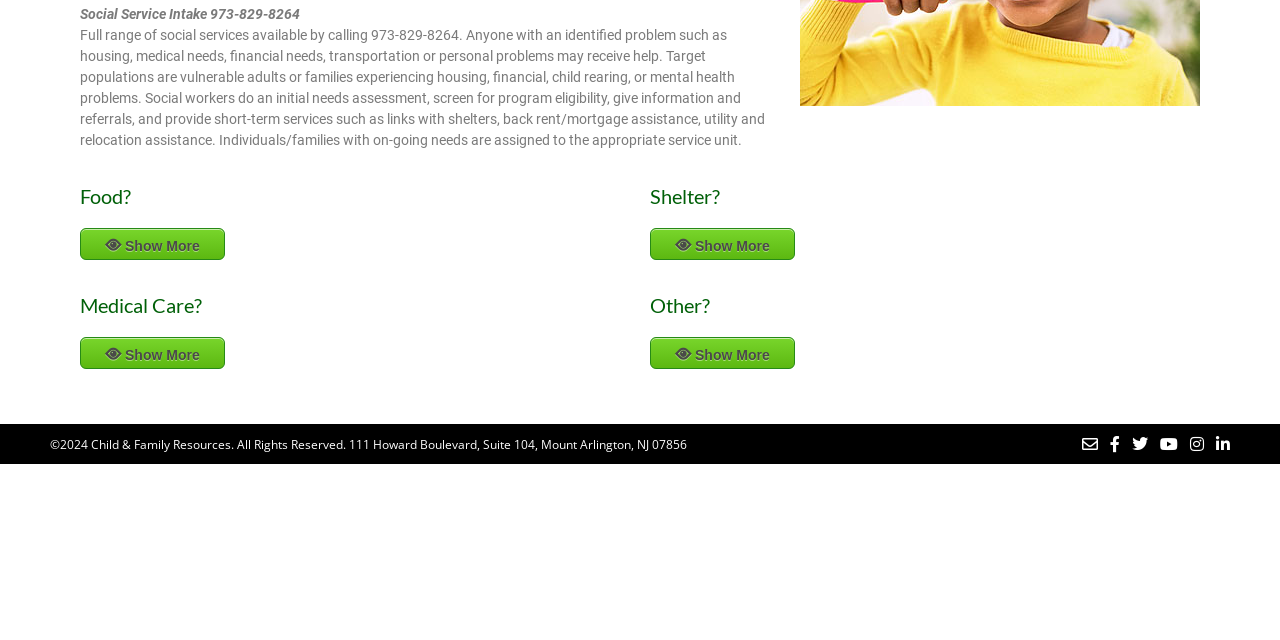Show the bounding box coordinates for the HTML element described as: "title="View our YouTube Channel"".

[0.906, 0.675, 0.92, 0.712]